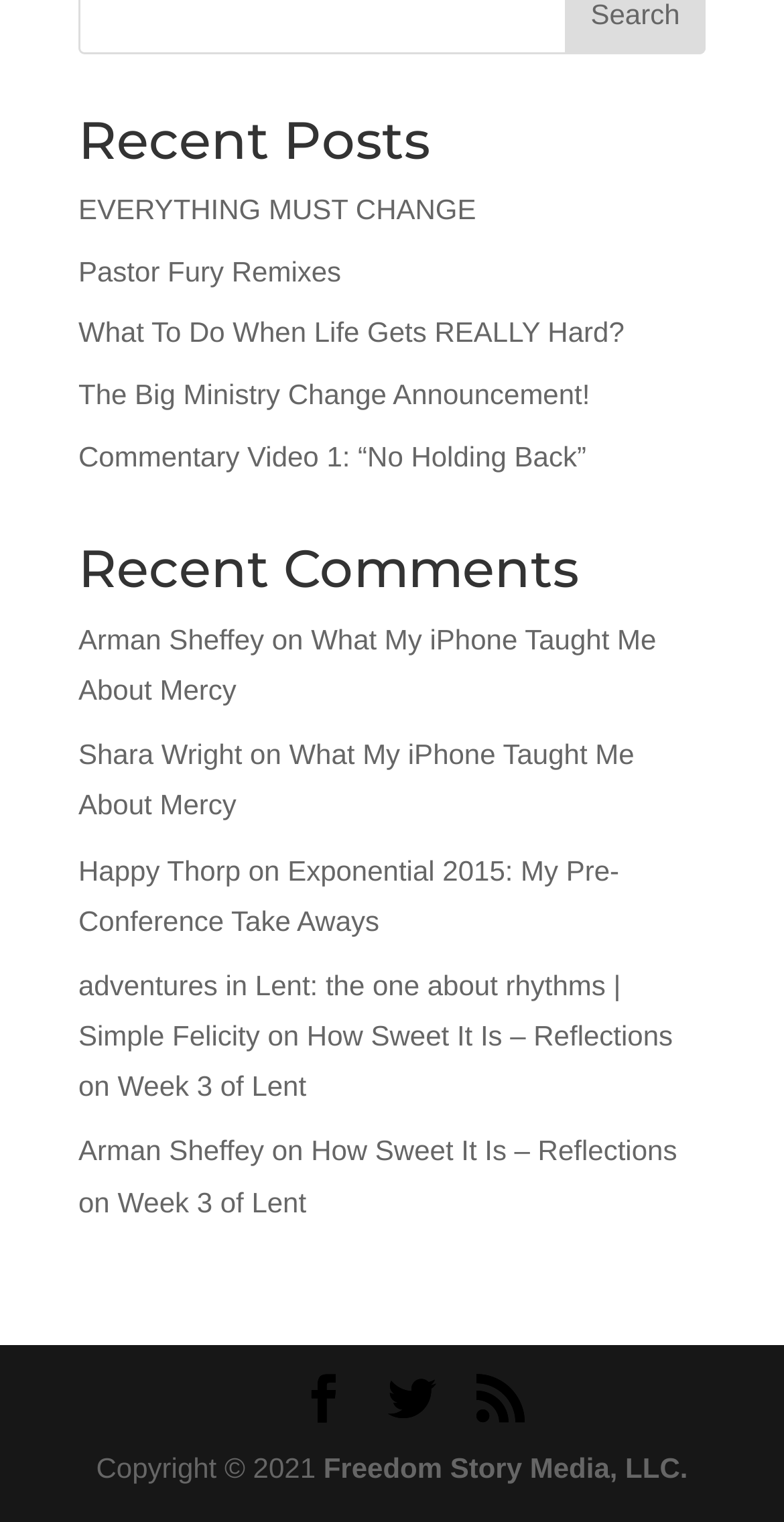What is the copyright year of the website?
Answer the question with just one word or phrase using the image.

2021